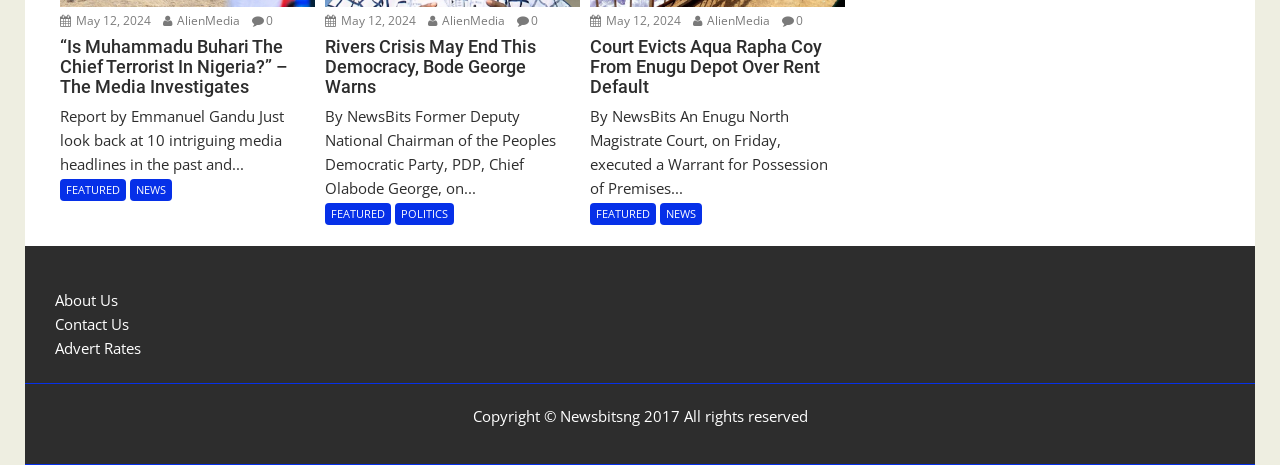Kindly respond to the following question with a single word or a brief phrase: 
How many articles are displayed on the main page?

3